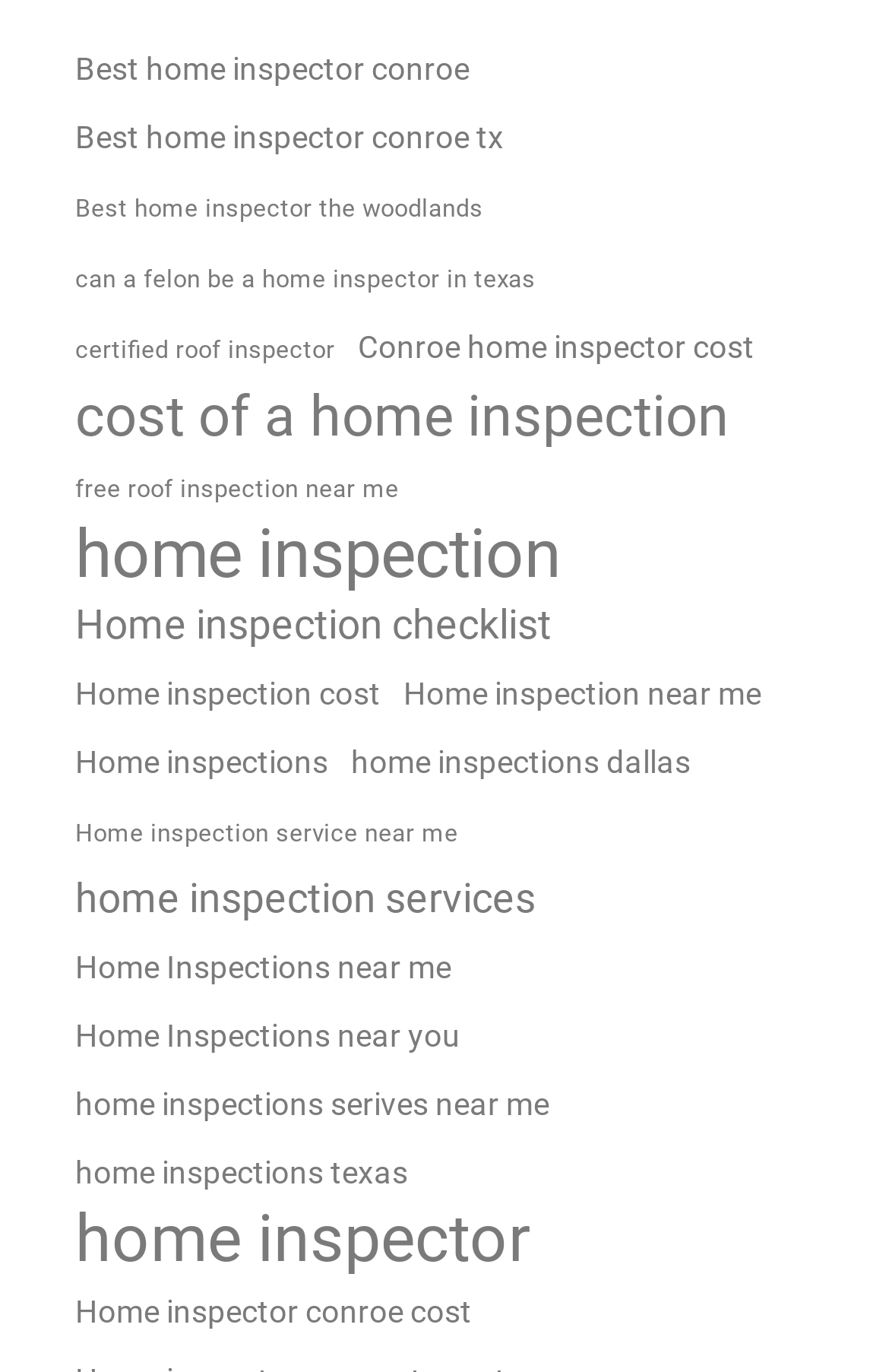Based on the image, give a detailed response to the question: What is the most common location mentioned in the links?

After examining the OCR text of each link, I found that Texas is the most common location mentioned, appearing in links such as 'Best home inspector conroe tx', 'home inspections texas', and 'can a felon be a home inspector in texas'.